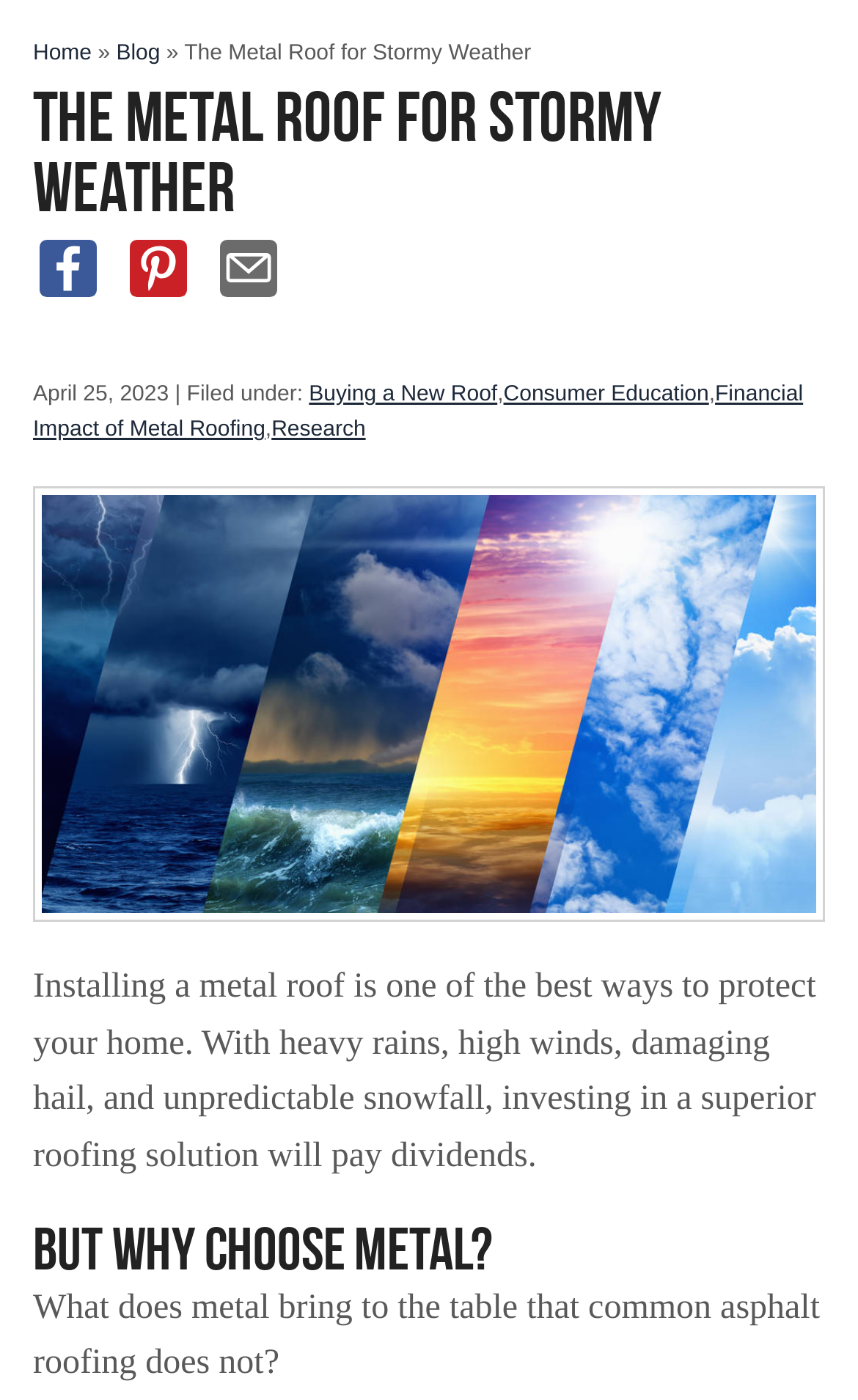Bounding box coordinates are specified in the format (top-left x, top-left y, bottom-right x, bottom-right y). All values are floating point numbers bounded between 0 and 1. Please provide the bounding box coordinate of the region this sentence describes: Research

[0.316, 0.299, 0.426, 0.316]